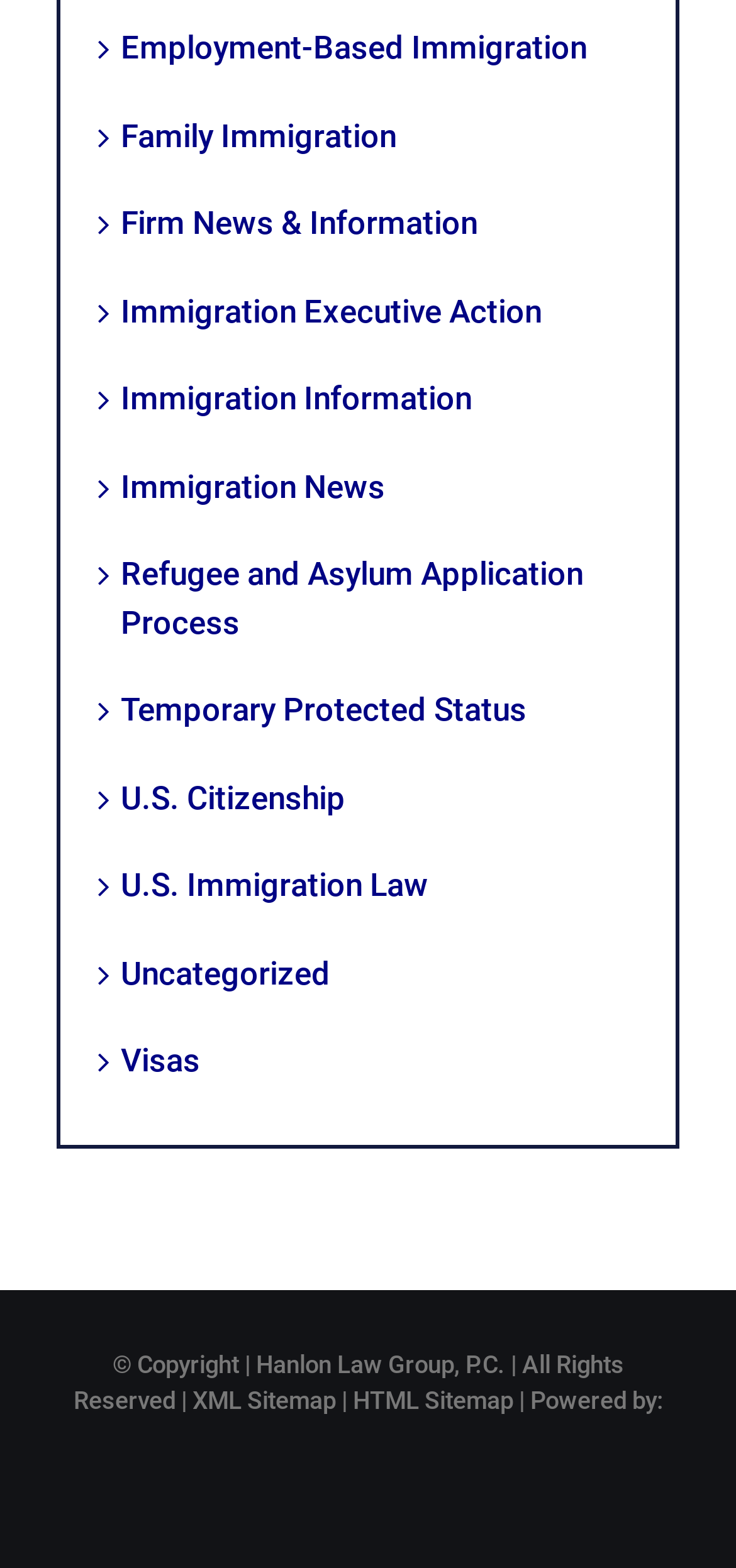Identify the bounding box coordinates of the area that should be clicked in order to complete the given instruction: "Click on Employment-Based Immigration". The bounding box coordinates should be four float numbers between 0 and 1, i.e., [left, top, right, bottom].

[0.164, 0.016, 0.841, 0.046]